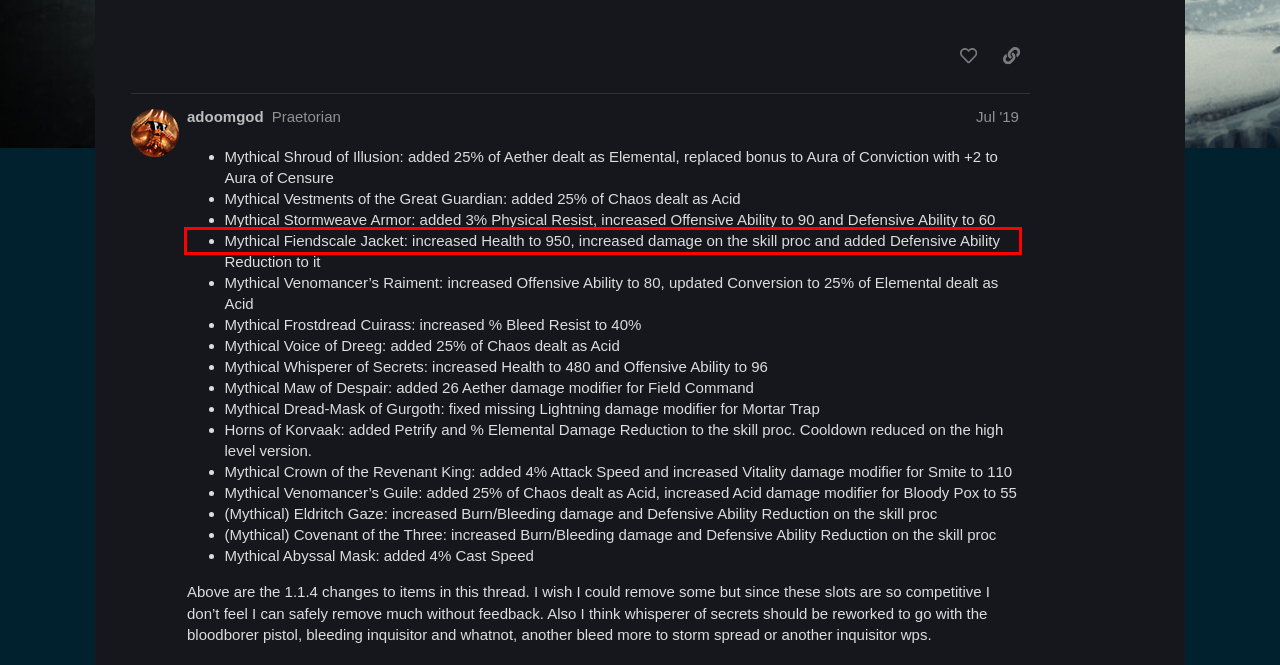Review the screenshot of the webpage and recognize the text inside the red rectangle bounding box. Provide the extracted text content.

It could use slight stat boost like physical resistance or +1 Soldier. In my case +1 to Inquisitor will gonna be wasted.